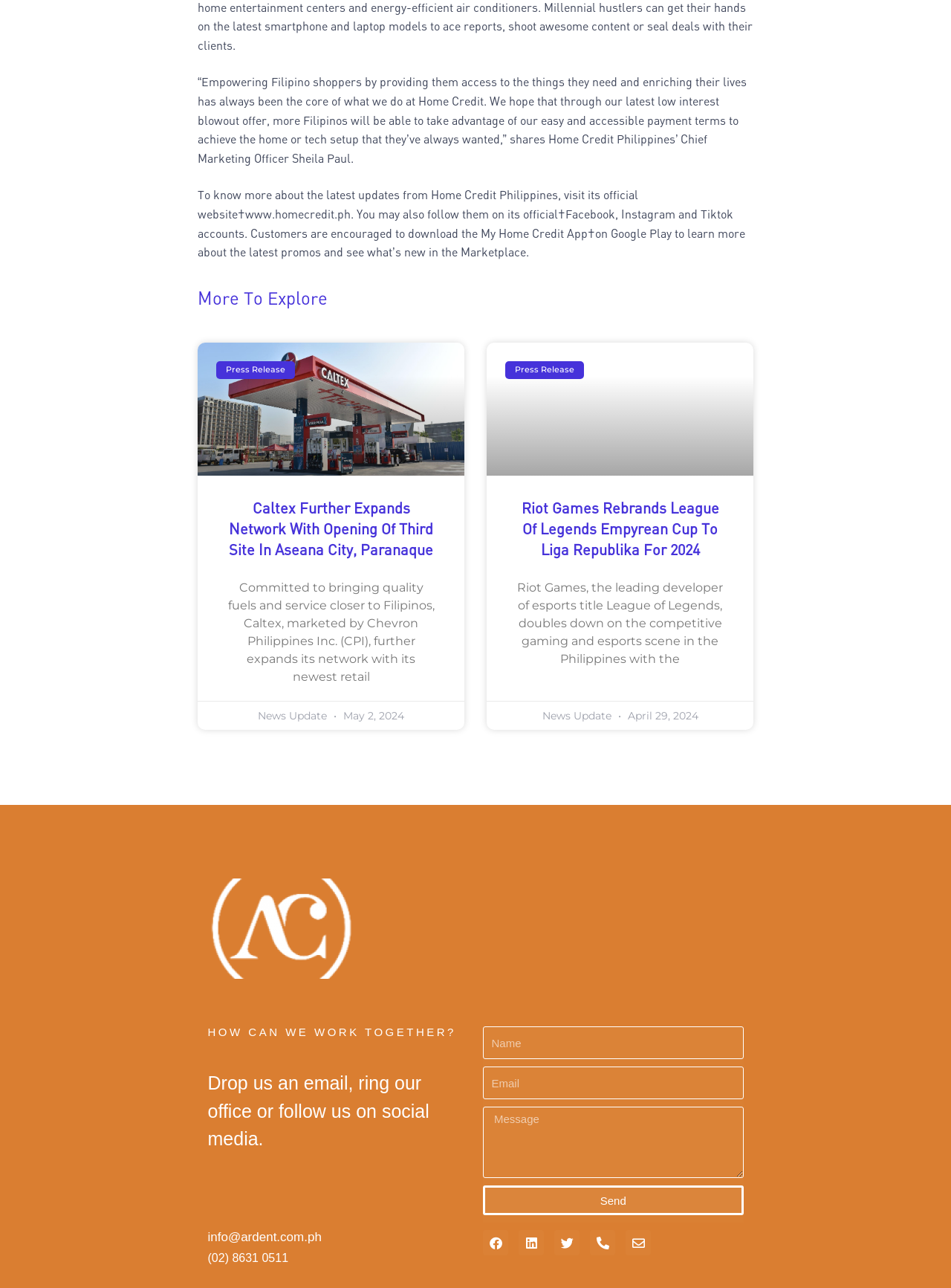What is the email address to contact for collaboration?
Using the visual information, respond with a single word or phrase.

info@ardent.com.ph